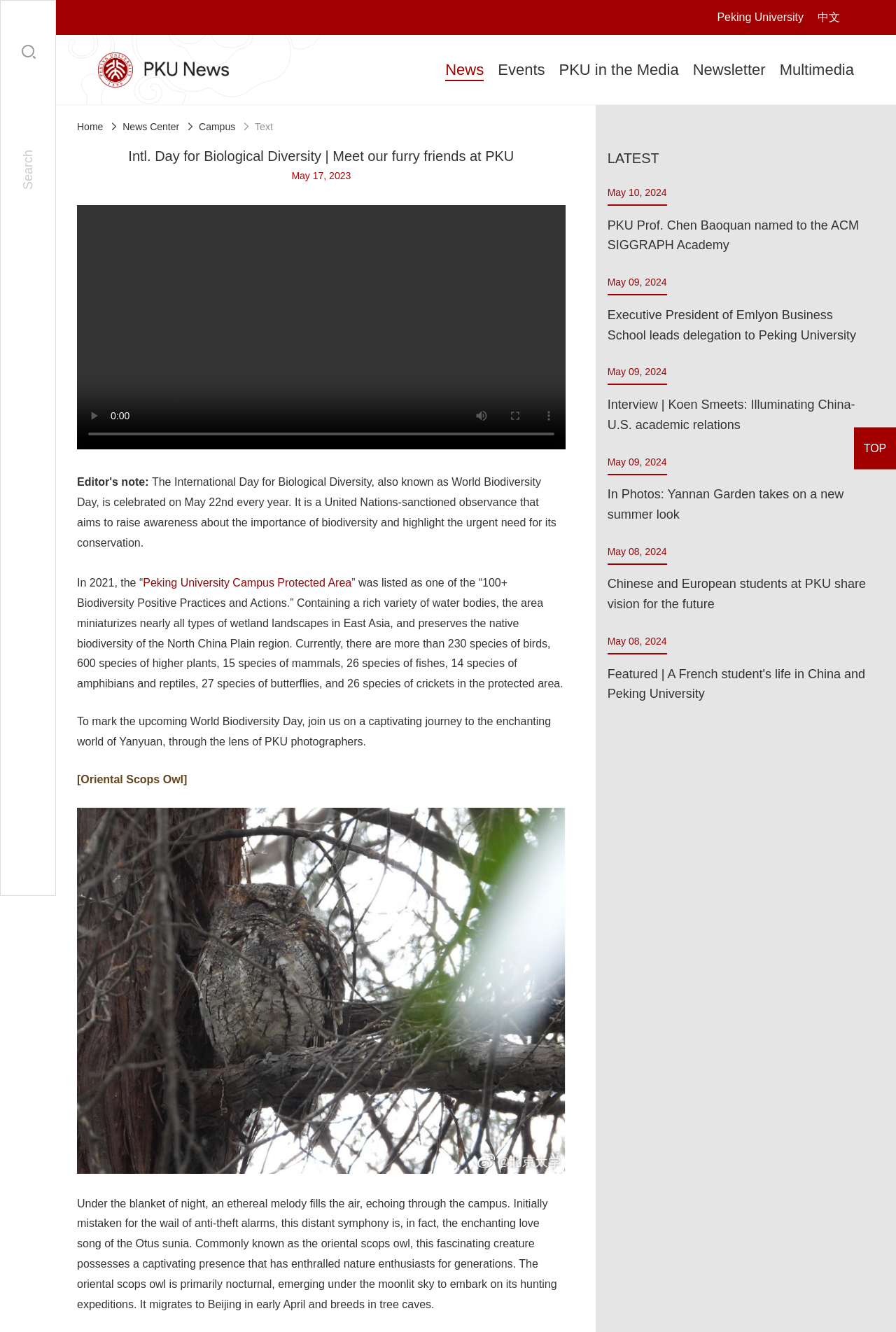Specify the bounding box coordinates of the element's area that should be clicked to execute the given instruction: "Click on 'Comment 5'". The coordinates should be four float numbers between 0 and 1, i.e., [left, top, right, bottom].

None